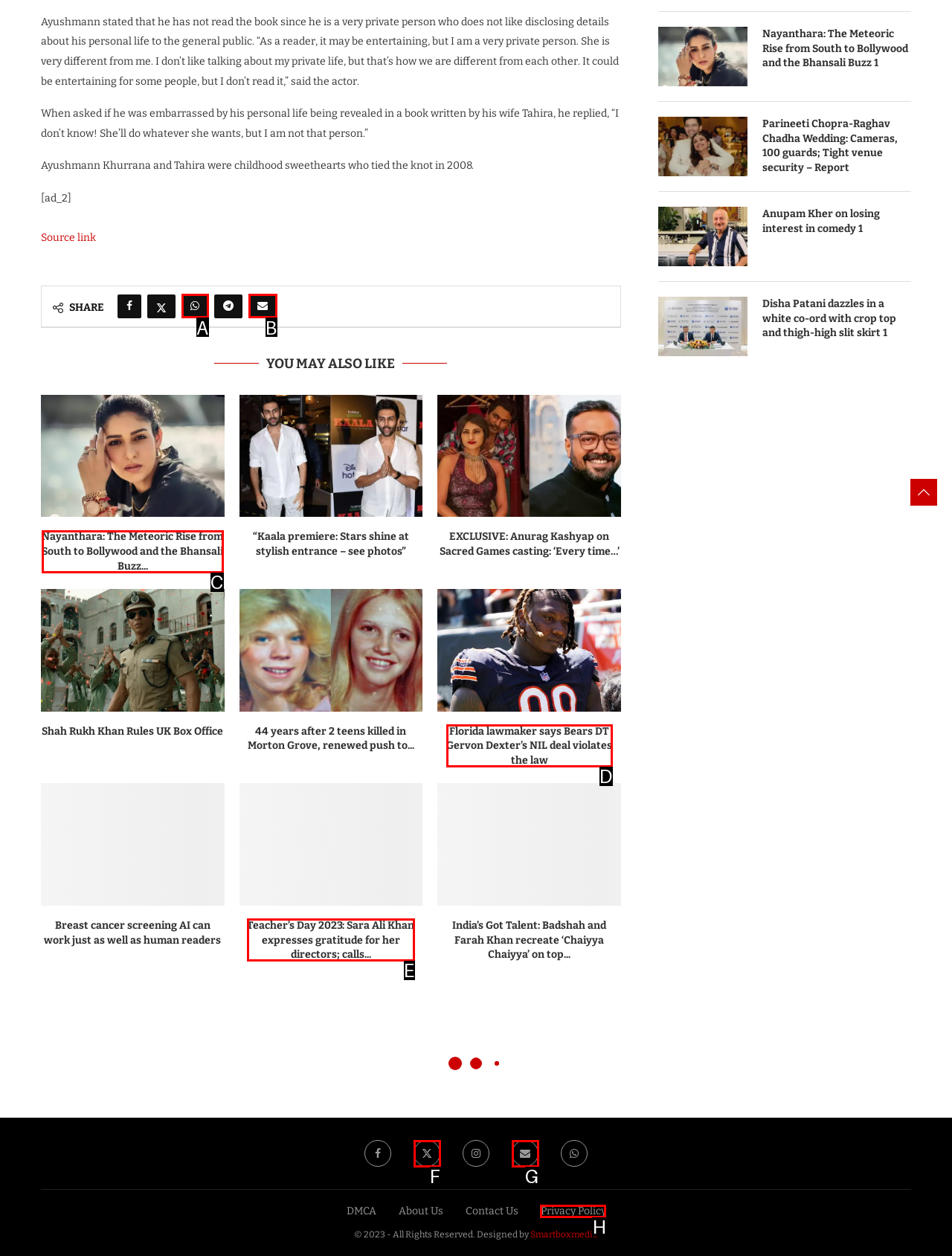Tell me which one HTML element best matches the description: Privacy Policy Answer with the option's letter from the given choices directly.

H